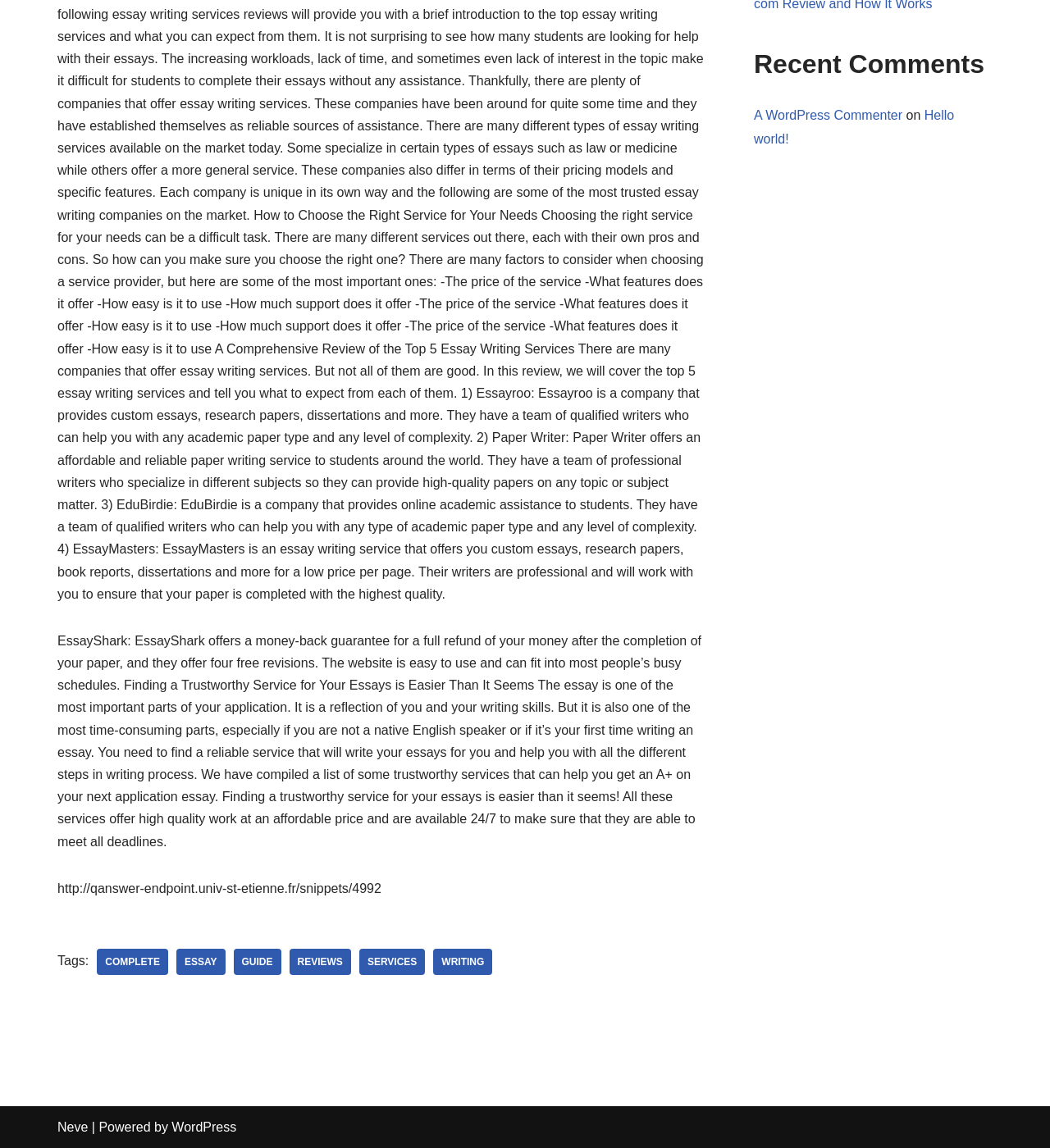Extract the bounding box of the UI element described as: "complete".

[0.092, 0.826, 0.16, 0.849]